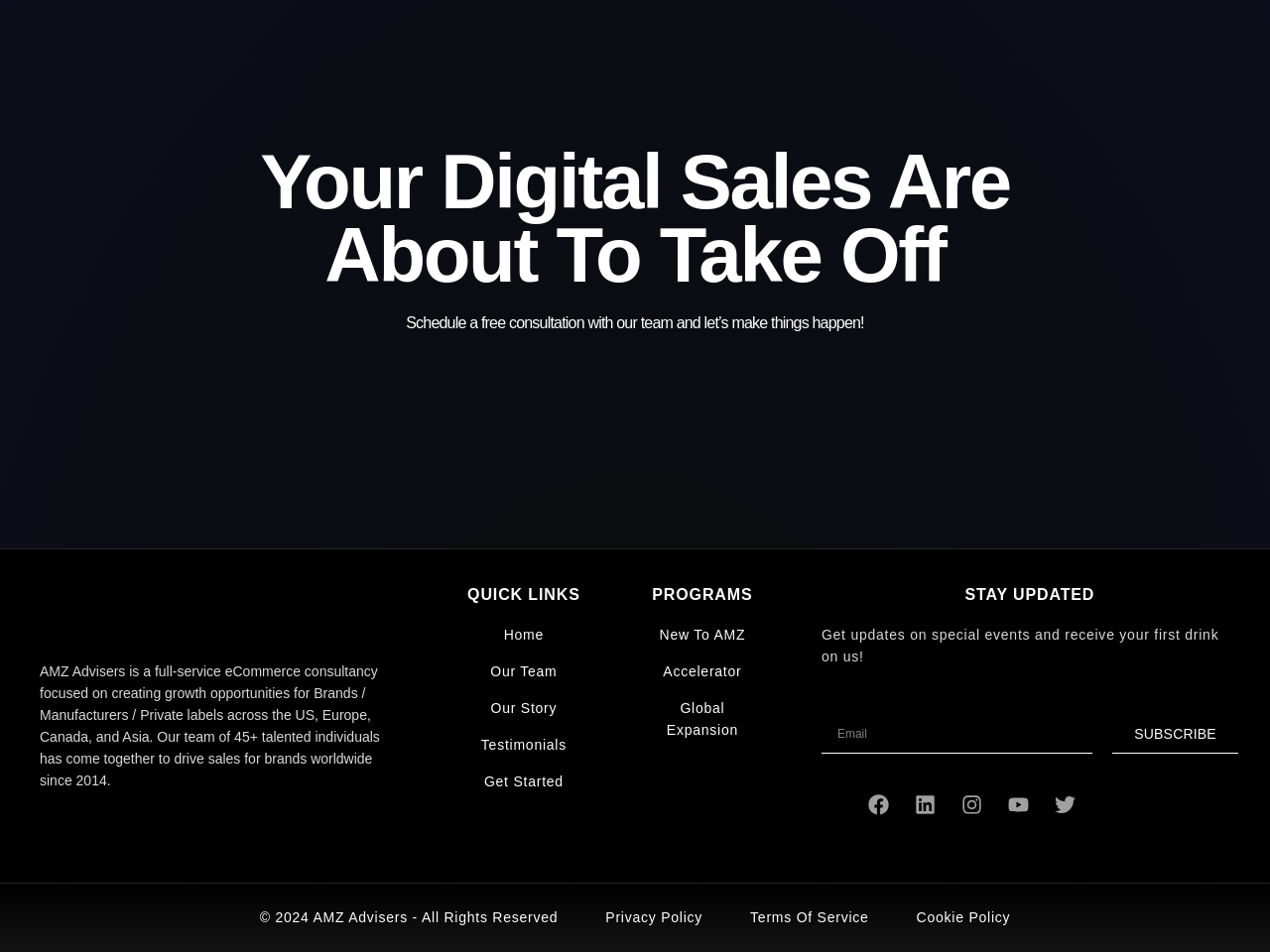Identify the bounding box coordinates of the region that needs to be clicked to carry out this instruction: "Click on Home". Provide these coordinates as four float numbers ranging from 0 to 1, i.e., [left, top, right, bottom].

[0.366, 0.656, 0.459, 0.679]